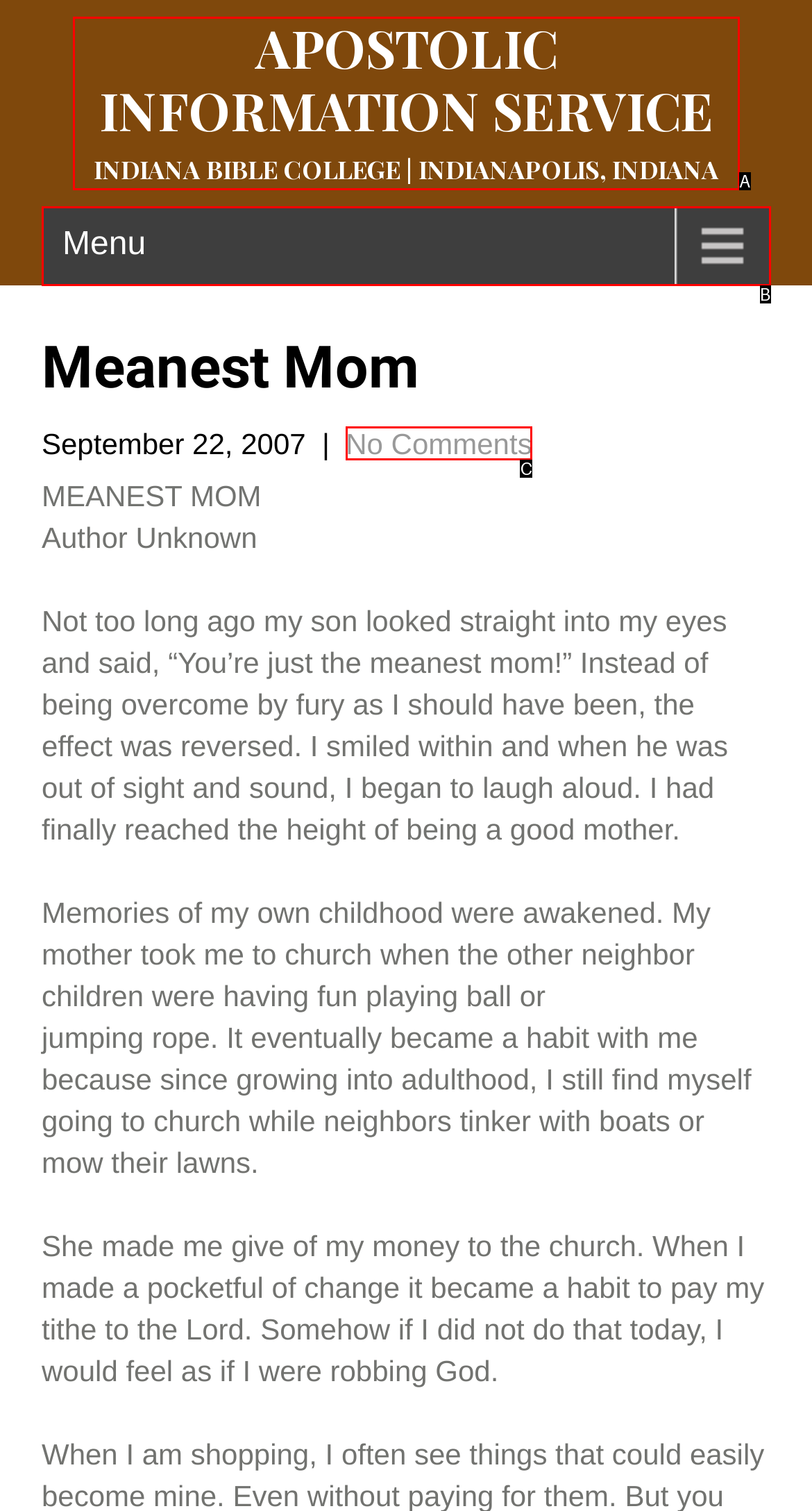With the description: No Comments, find the option that corresponds most closely and answer with its letter directly.

C